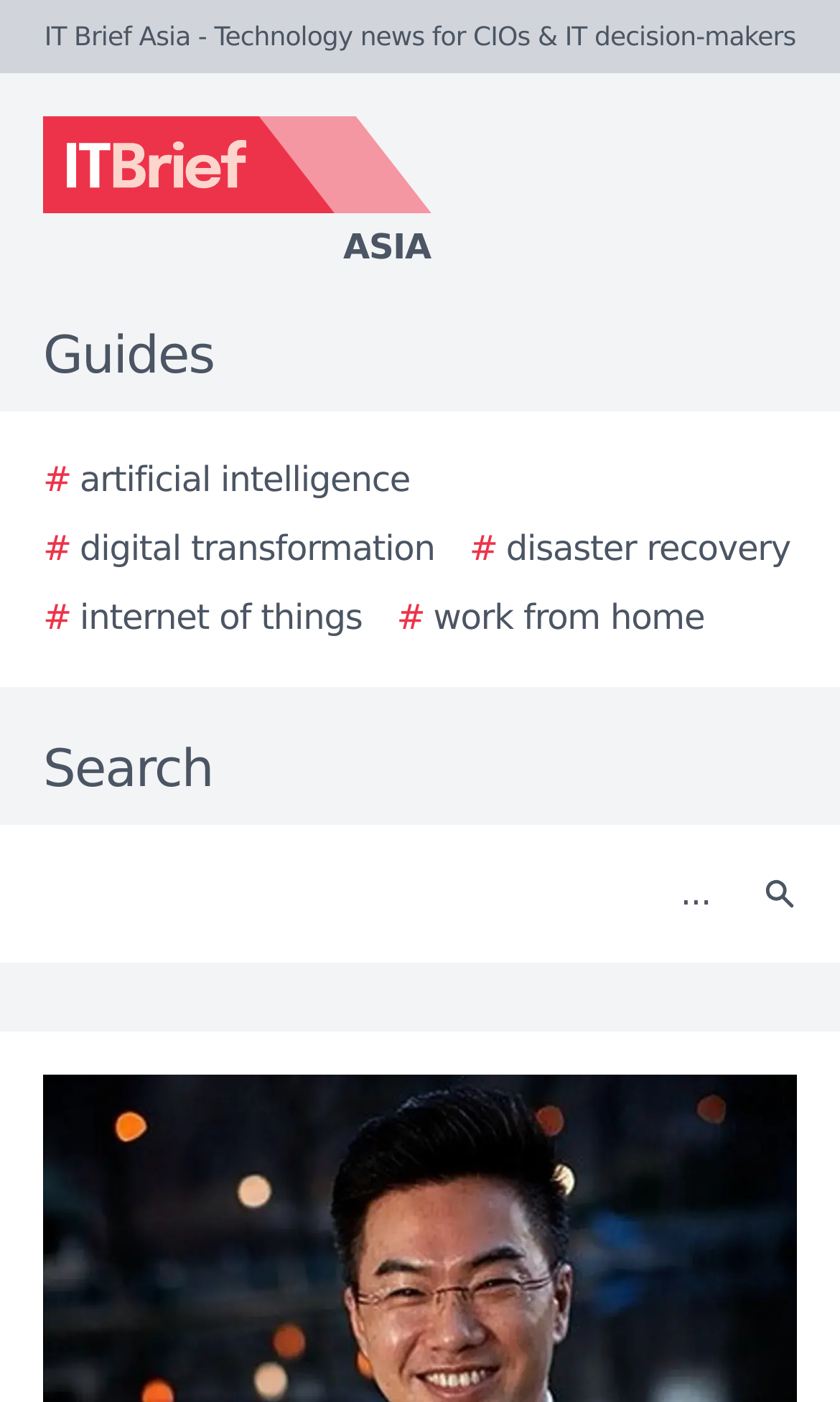Identify the bounding box coordinates of the clickable region required to complete the instruction: "Search for digital transformation". The coordinates should be given as four float numbers within the range of 0 and 1, i.e., [left, top, right, bottom].

[0.051, 0.373, 0.518, 0.41]